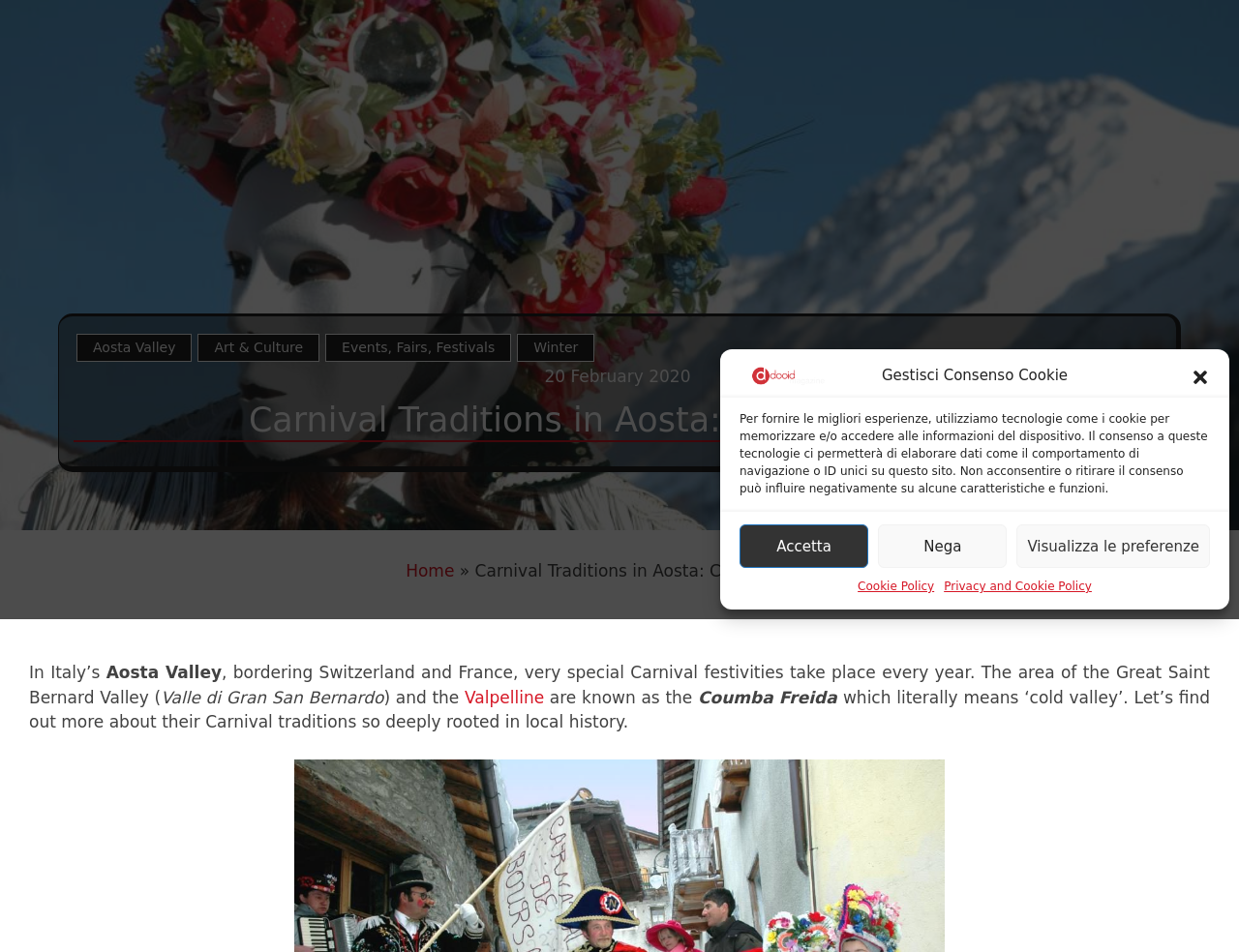Identify the bounding box for the UI element described as: "Home". The coordinates should be four float numbers between 0 and 1, i.e., [left, top, right, bottom].

[0.327, 0.589, 0.367, 0.609]